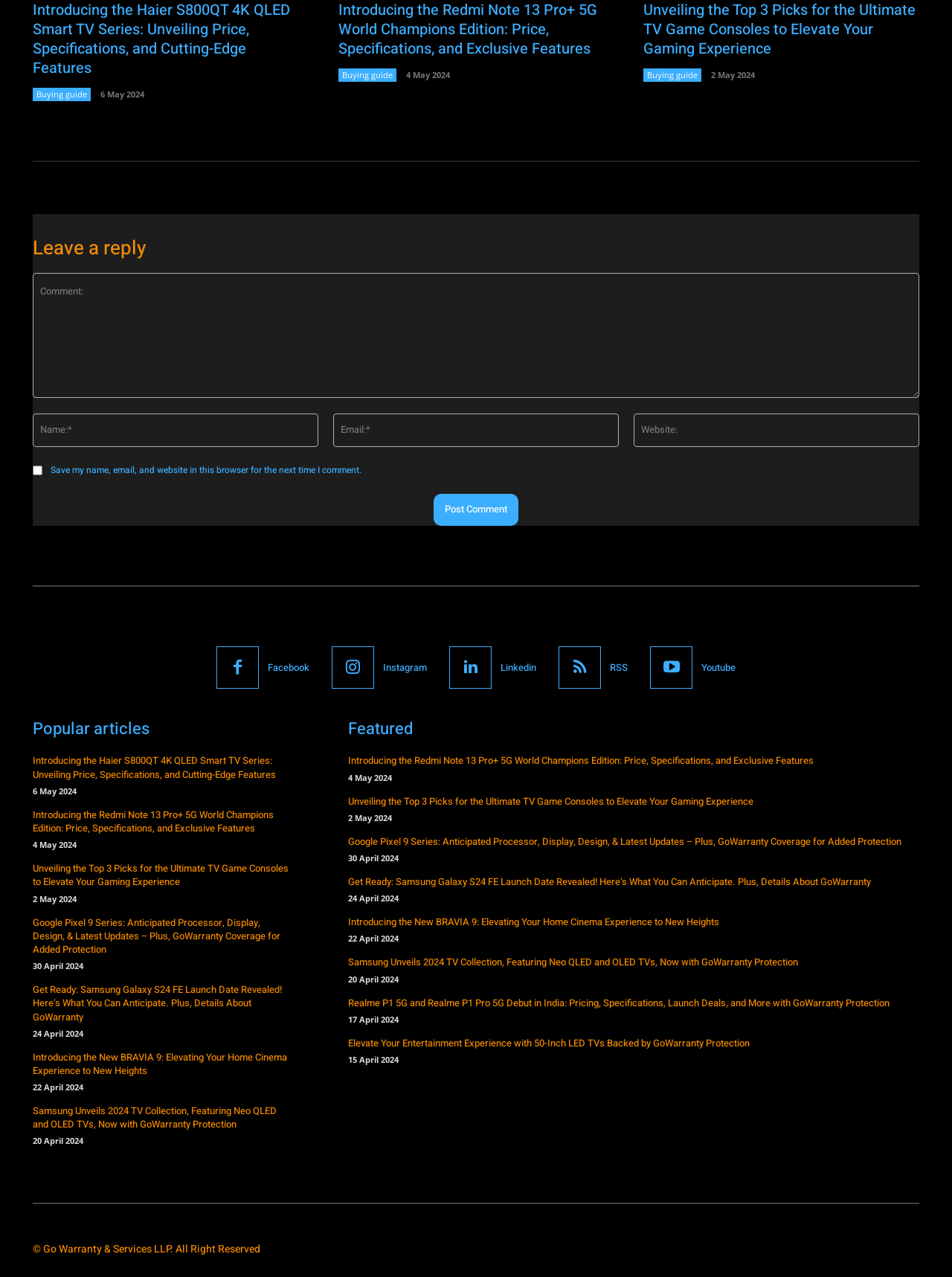Please determine the bounding box coordinates of the section I need to click to accomplish this instruction: "Leave a reply in the comment box".

[0.034, 0.214, 0.966, 0.312]